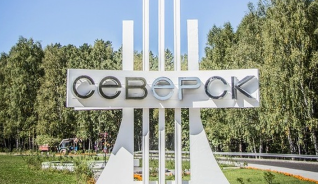Answer the question below with a single word or a brief phrase: 
What is the environment like in Seversk?

Lush and green